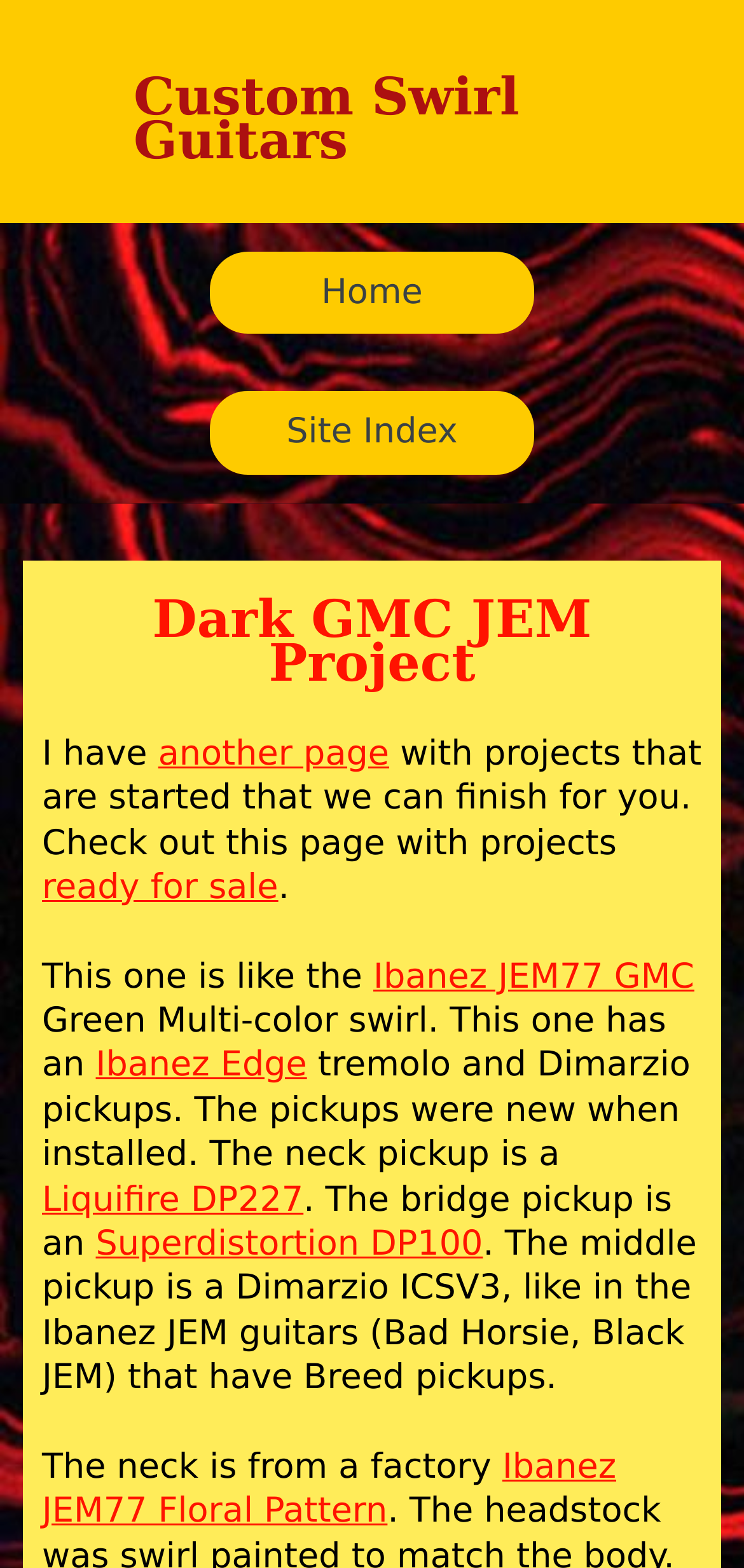What is the brand of the tremolo on the featured guitar?
Provide a detailed and well-explained answer to the question.

According to the text, the guitar has an 'Ibanez Edge' tremolo, which is mentioned in the description of the guitar's features.